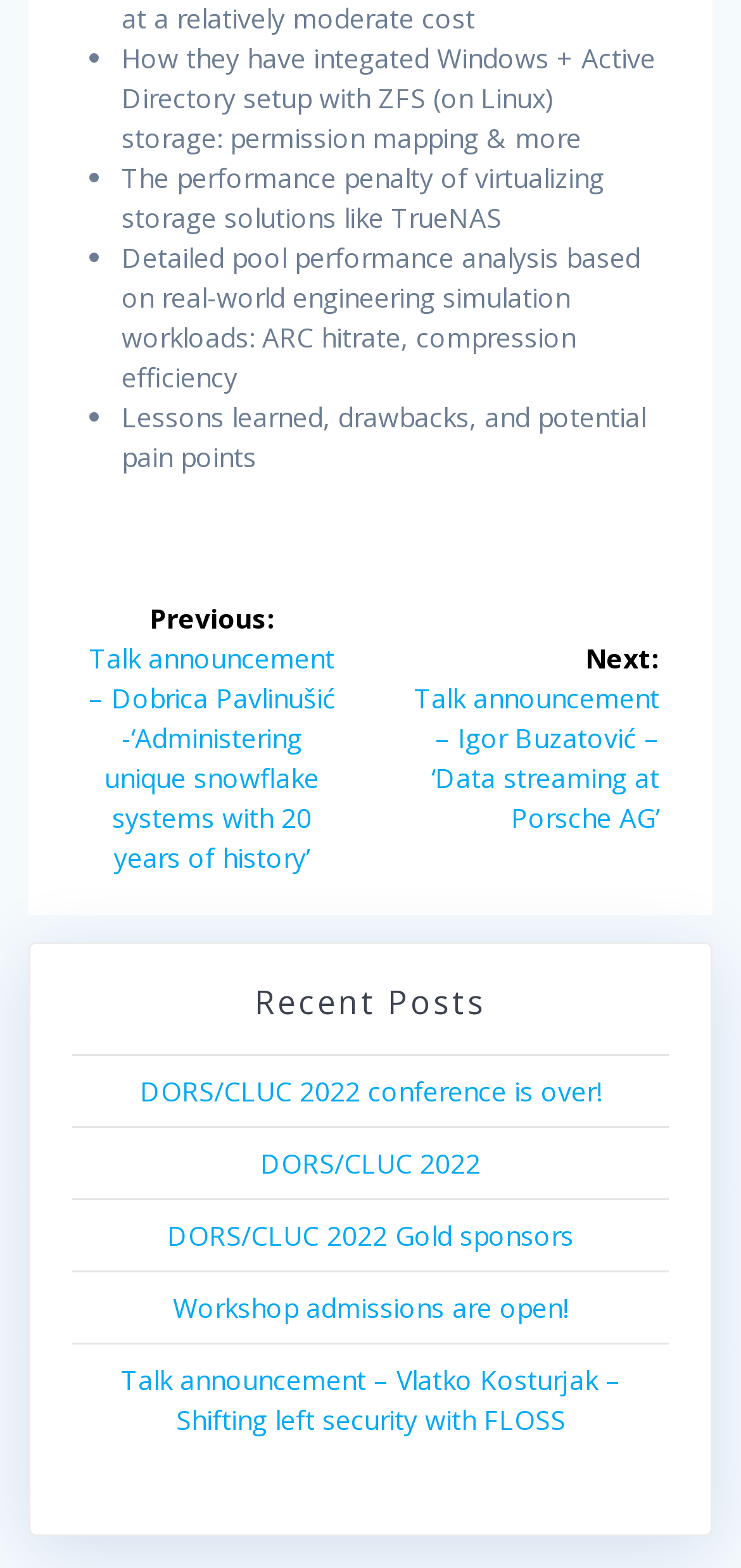Please study the image and answer the question comprehensively:
How many links are in the 'Recent Posts' section?

I looked at the 'Recent Posts' section, which is a heading element. Below it, I counted the number of link elements, which are five. They are 'DORS/CLUC 2022 conference is over!', 'DORS/CLUC 2022', 'DORS/CLUC 2022 Gold sponsors', 'Workshop admissions are open!', and 'Talk announcement – Vlatko Kosturjak – Shifting left security with FLOSS'.